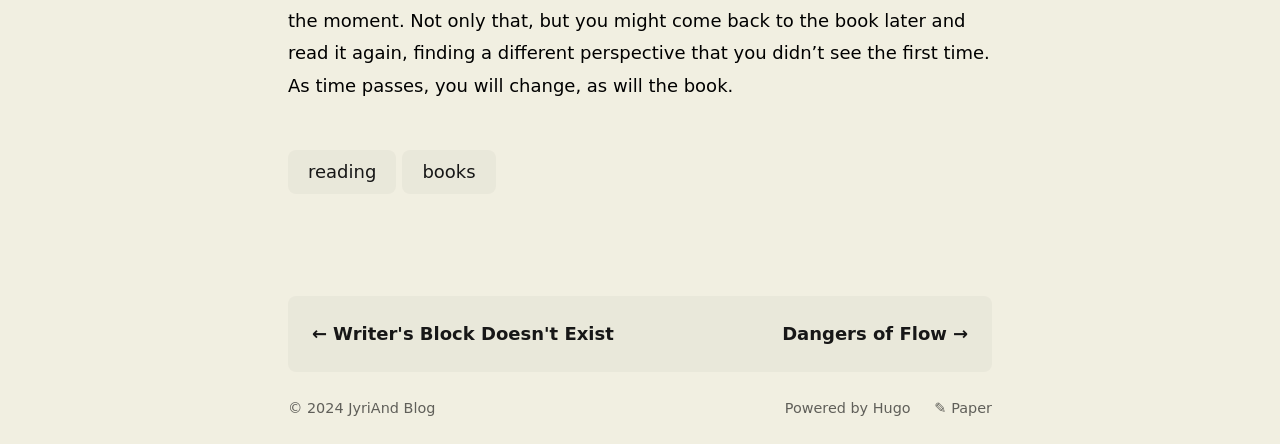Specify the bounding box coordinates (top-left x, top-left y, bottom-right x, bottom-right y) of the UI element in the screenshot that matches this description: reading

[0.225, 0.338, 0.31, 0.438]